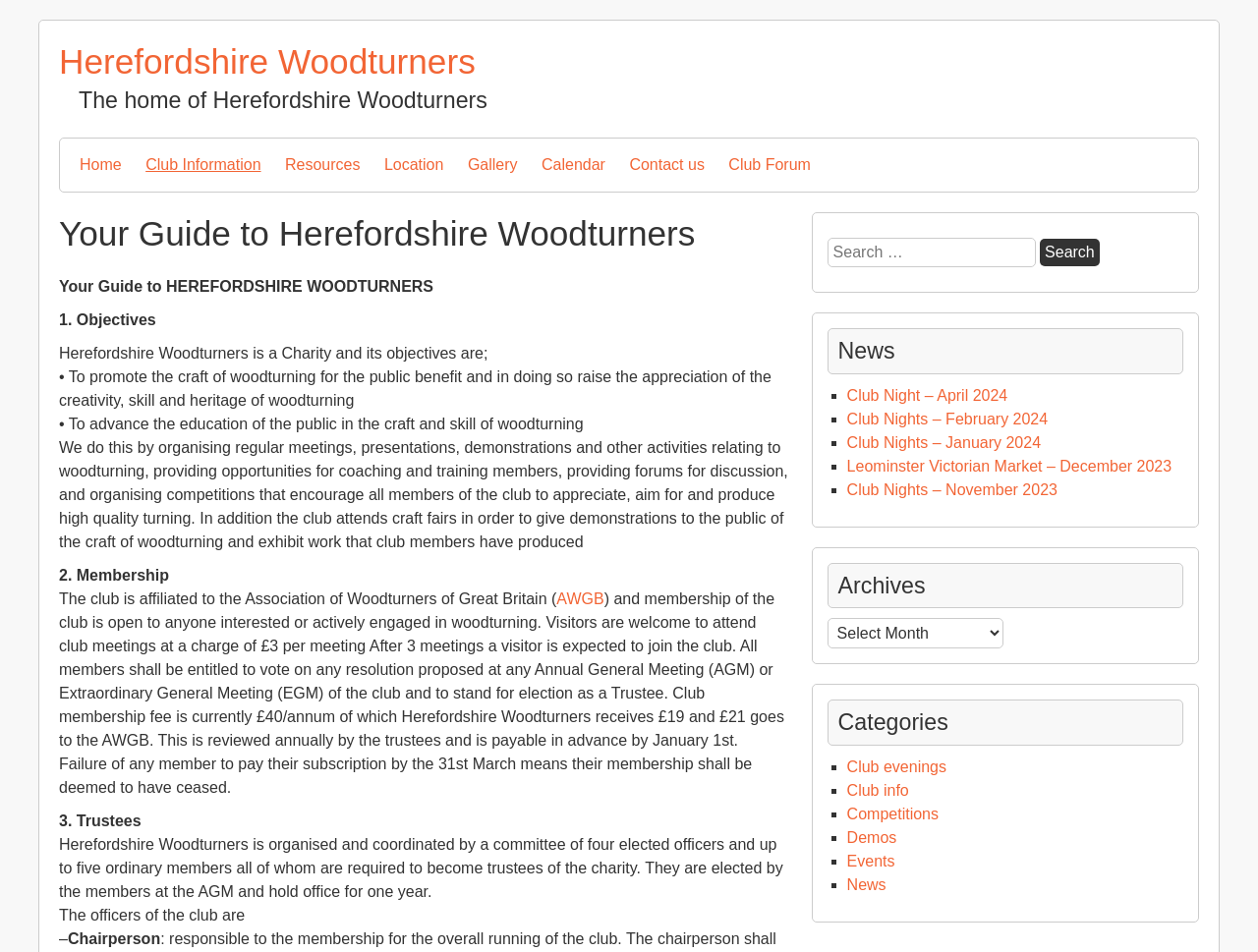Locate the bounding box coordinates of the area to click to fulfill this instruction: "Click on the 'Contact us' link". The bounding box should be presented as four float numbers between 0 and 1, in the order [left, top, right, bottom].

[0.5, 0.145, 0.56, 0.201]